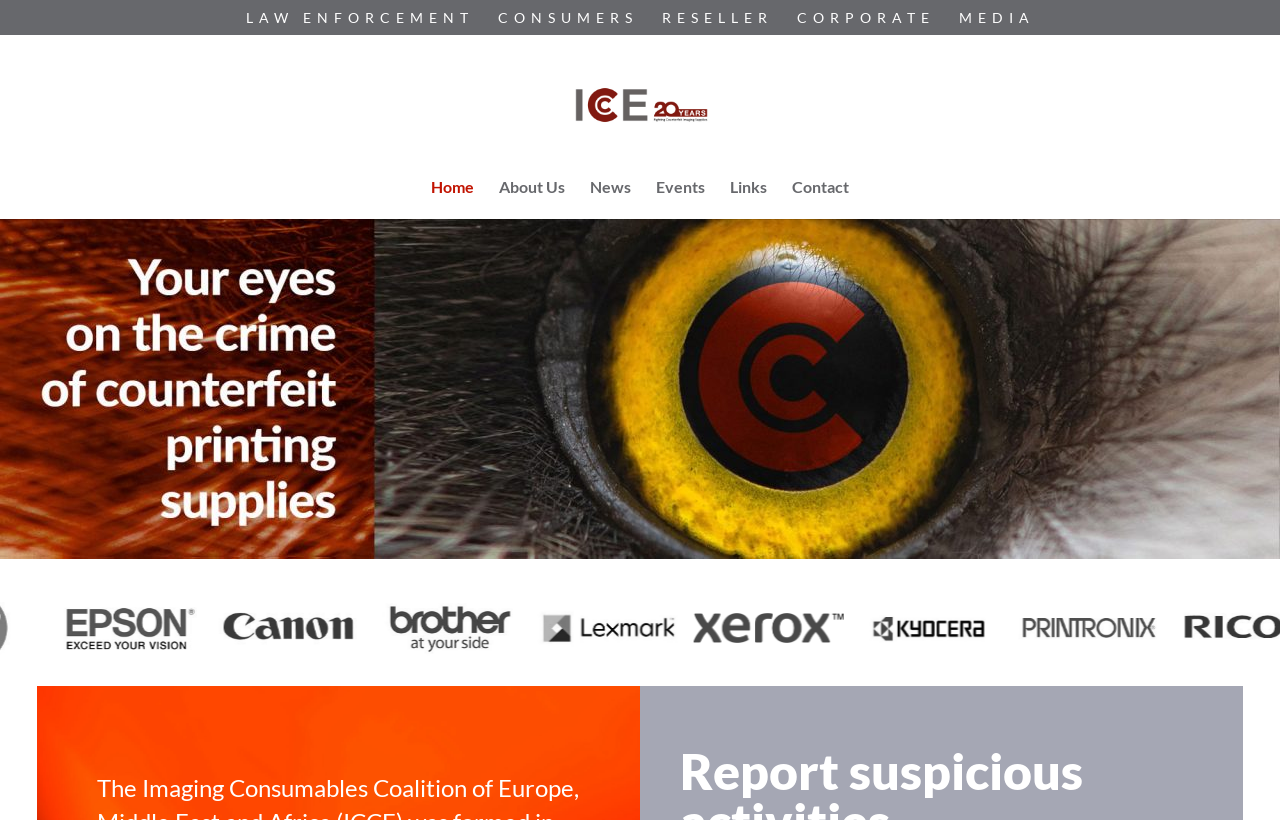Determine the bounding box coordinates for the area you should click to complete the following instruction: "Click on LAW ENFORCEMENT".

[0.192, 0.013, 0.37, 0.043]